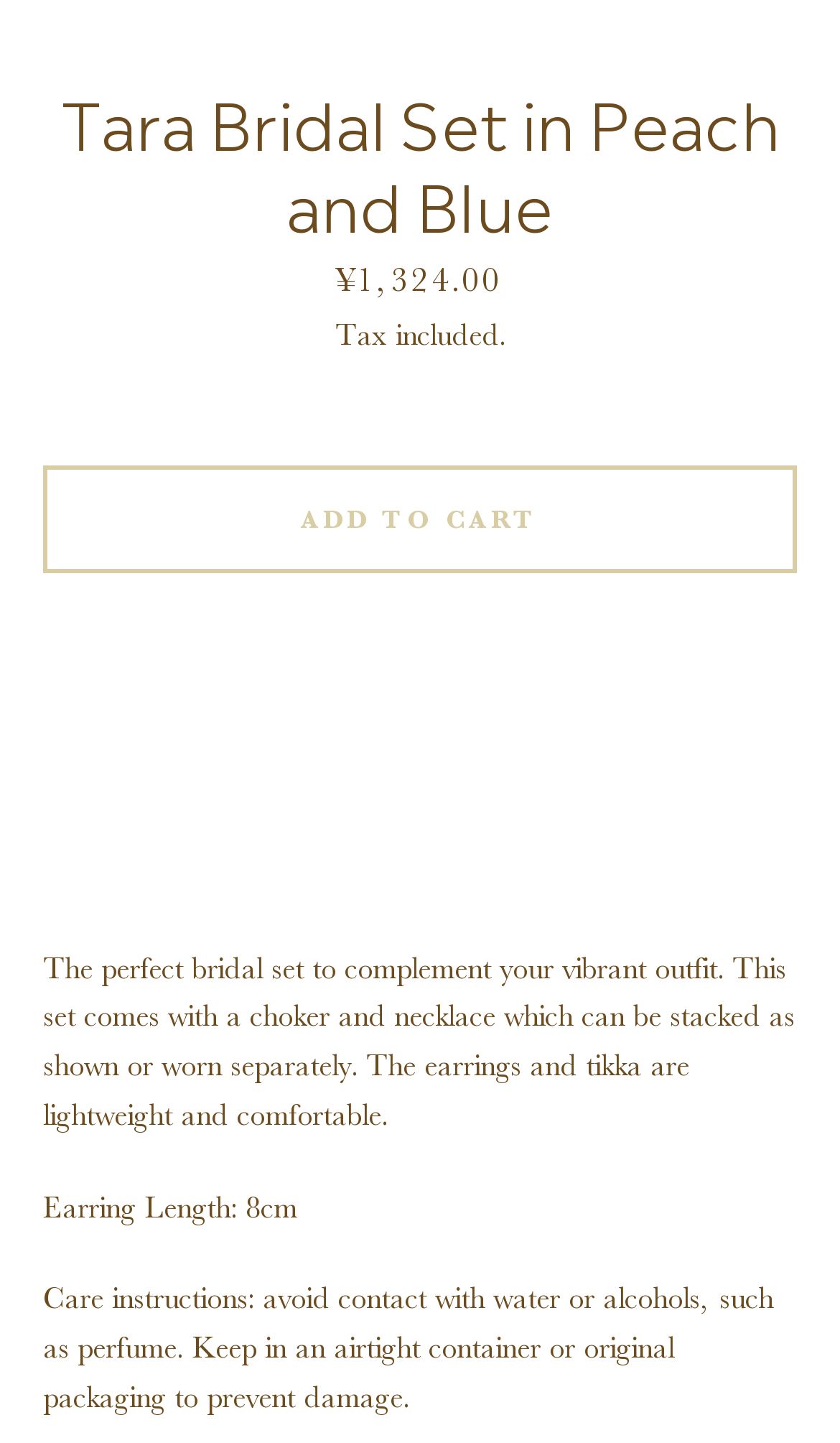Bounding box coordinates are to be given in the format (top-left x, top-left y, bottom-right x, bottom-right y). All values must be floating point numbers between 0 and 1. Provide the bounding box coordinate for the UI element described as: Accessories Accessories menu

[0.302, 0.01, 0.698, 0.087]